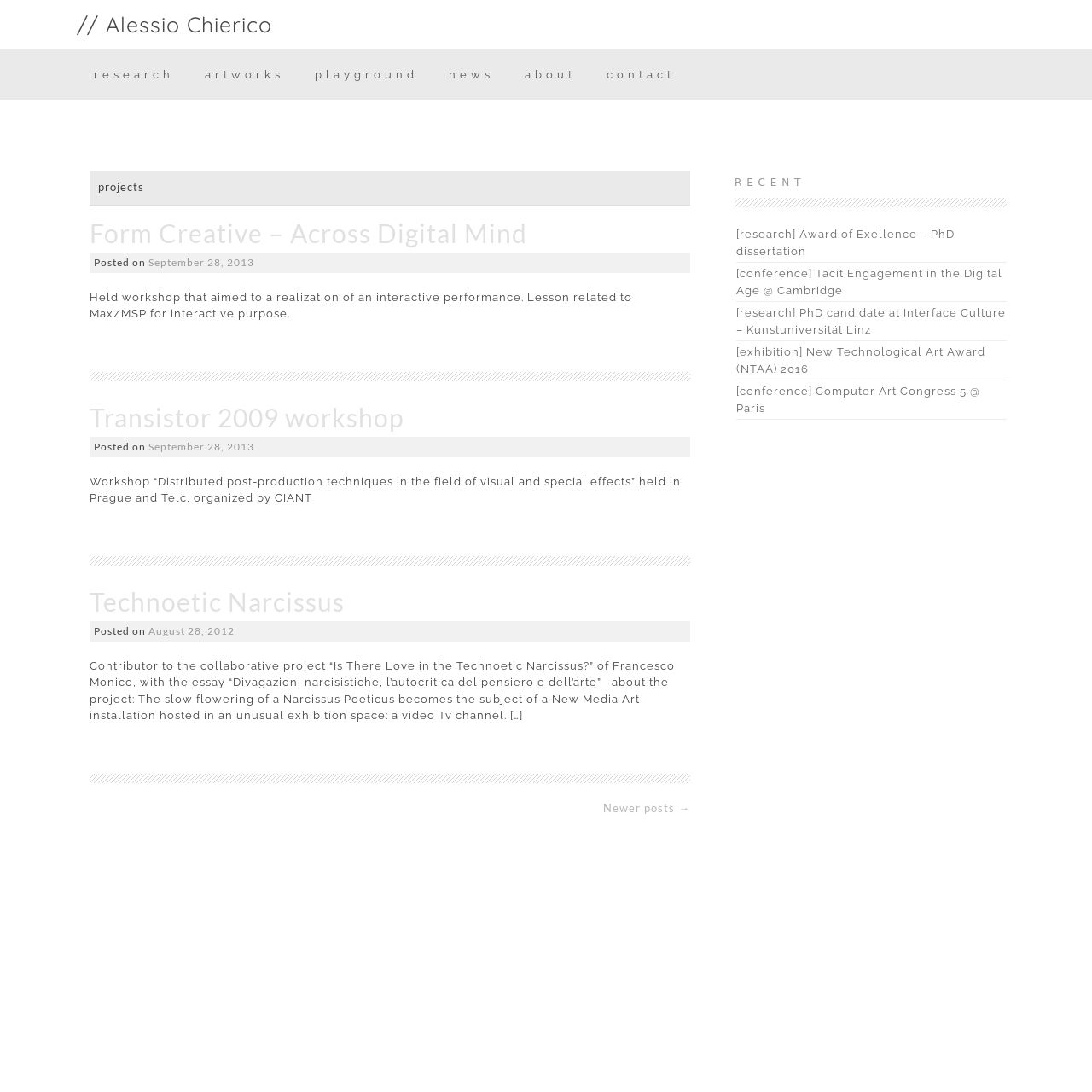Provide a brief response using a word or short phrase to this question:
What is the date of the 'Form Creative – Across Digital Mind' project?

September 28, 2013